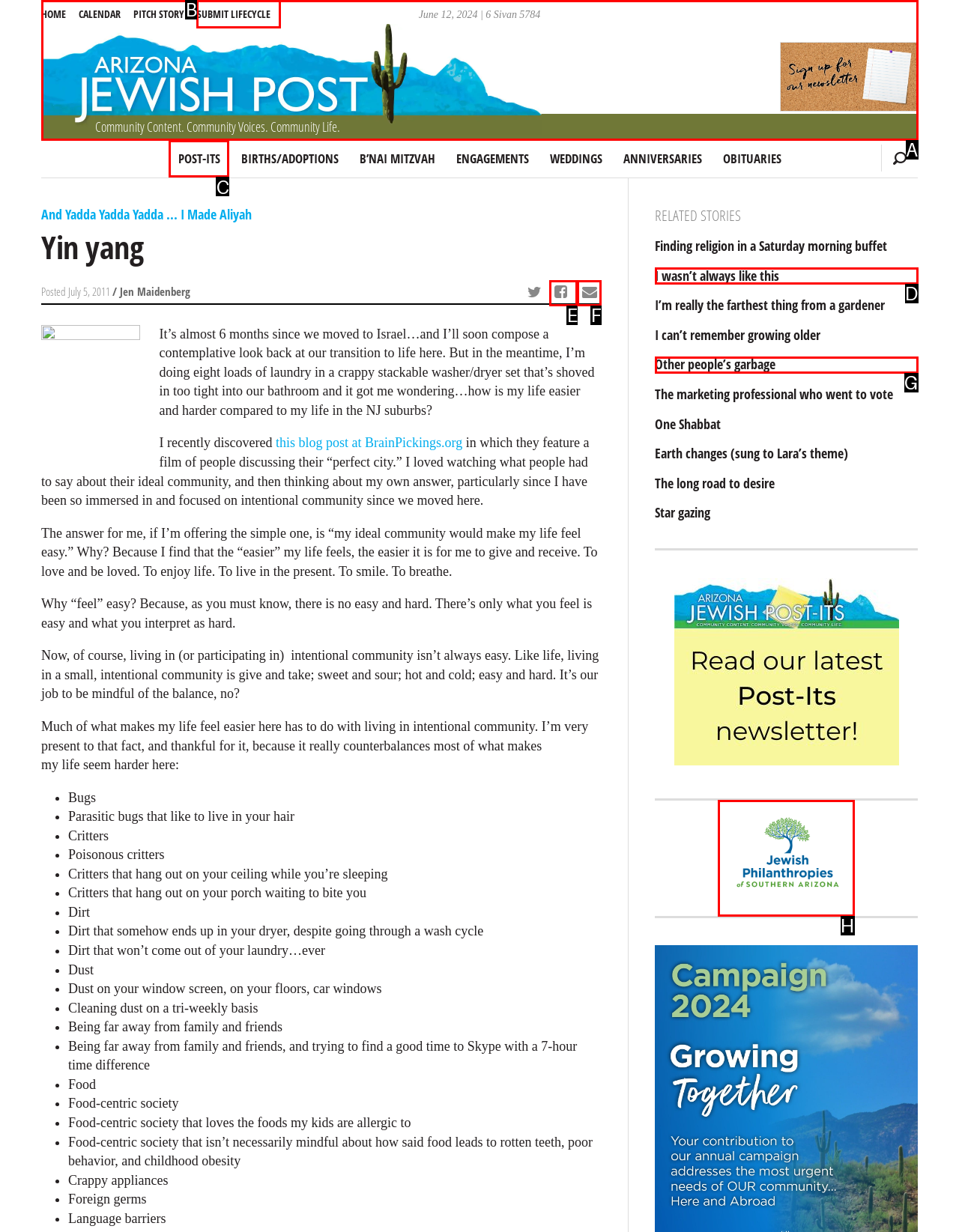Identify the letter of the UI element that fits the description: 16 views
Respond with the letter of the option directly.

None